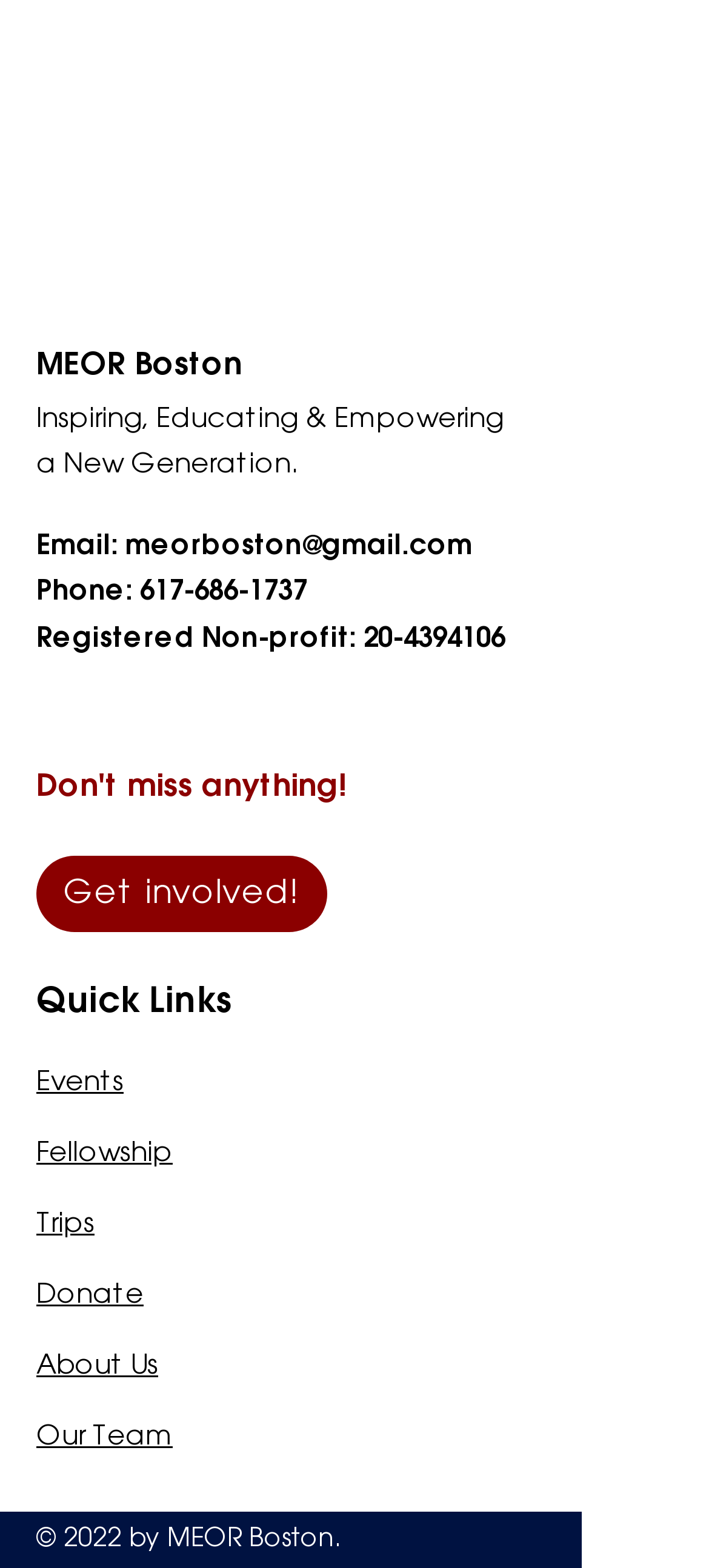Locate the bounding box for the described UI element: "Our Team". Ensure the coordinates are four float numbers between 0 and 1, formatted as [left, top, right, bottom].

[0.051, 0.906, 0.244, 0.927]